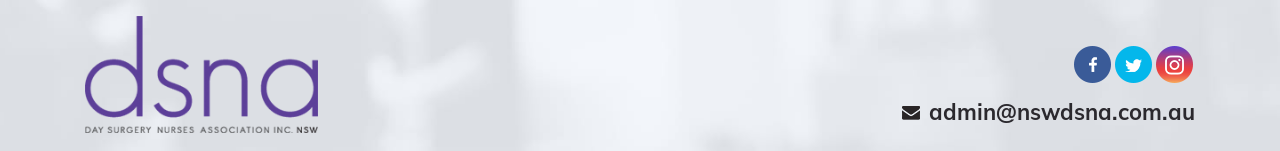How many social media icons are displayed?
Could you answer the question in a detailed manner, providing as much information as possible?

The image features social media icons for Facebook, Twitter, and Instagram, encouraging engagement and connection with the organization online, which totals to 3 icons.